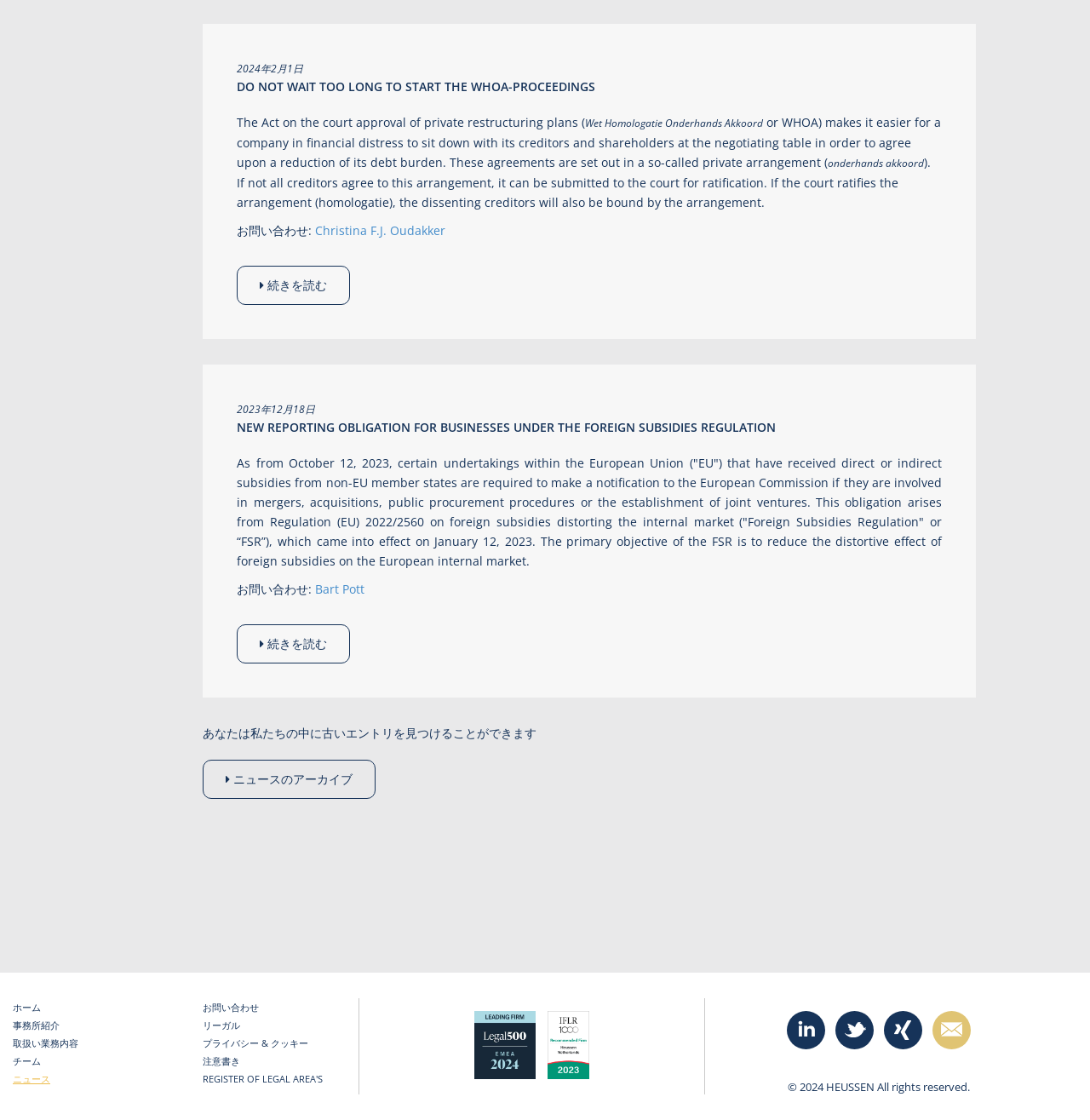Specify the bounding box coordinates of the area to click in order to follow the given instruction: "View news archive."

[0.186, 0.678, 0.345, 0.713]